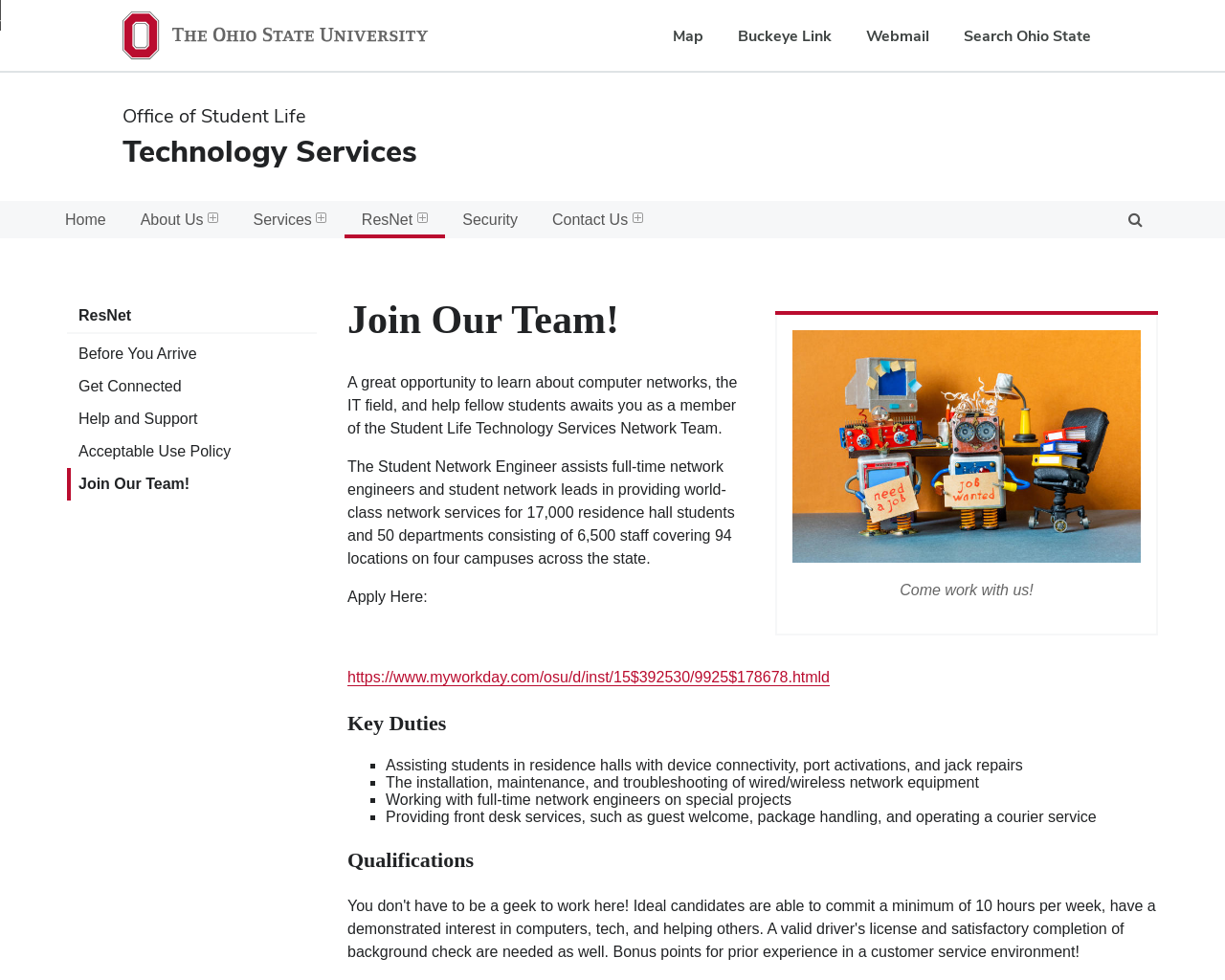Find the bounding box coordinates of the clickable area that will achieve the following instruction: "Search for something".

[0.908, 0.205, 0.945, 0.243]